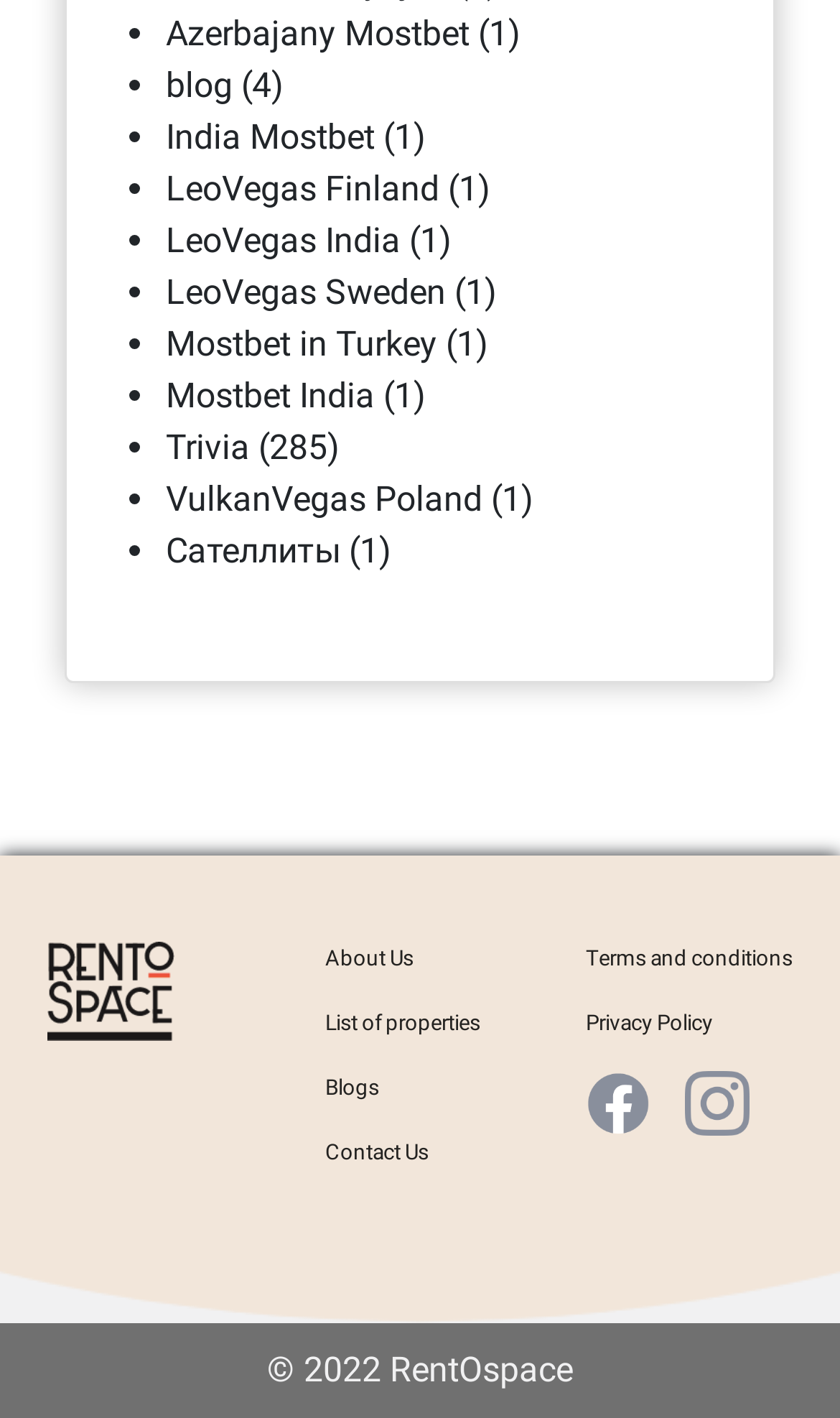Using the provided element description, identify the bounding box coordinates as (top-left x, top-left y, bottom-right x, bottom-right y). Ensure all values are between 0 and 1. Description: GRADUATE PORTAL

None